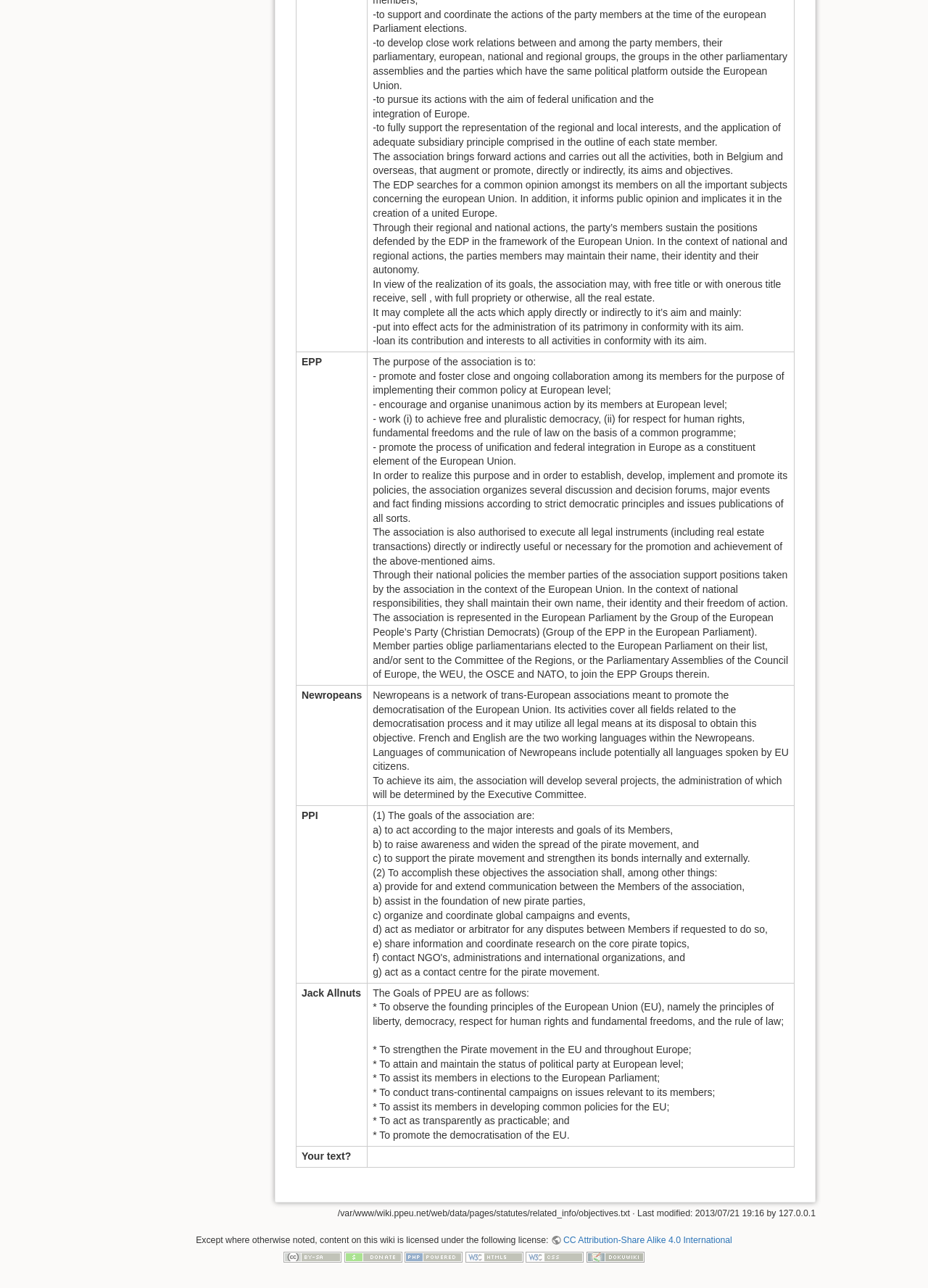Highlight the bounding box coordinates of the element that should be clicked to carry out the following instruction: "view the objectives of EPP". The coordinates must be given as four float numbers ranging from 0 to 1, i.e., [left, top, right, bottom].

[0.319, 0.273, 0.856, 0.532]